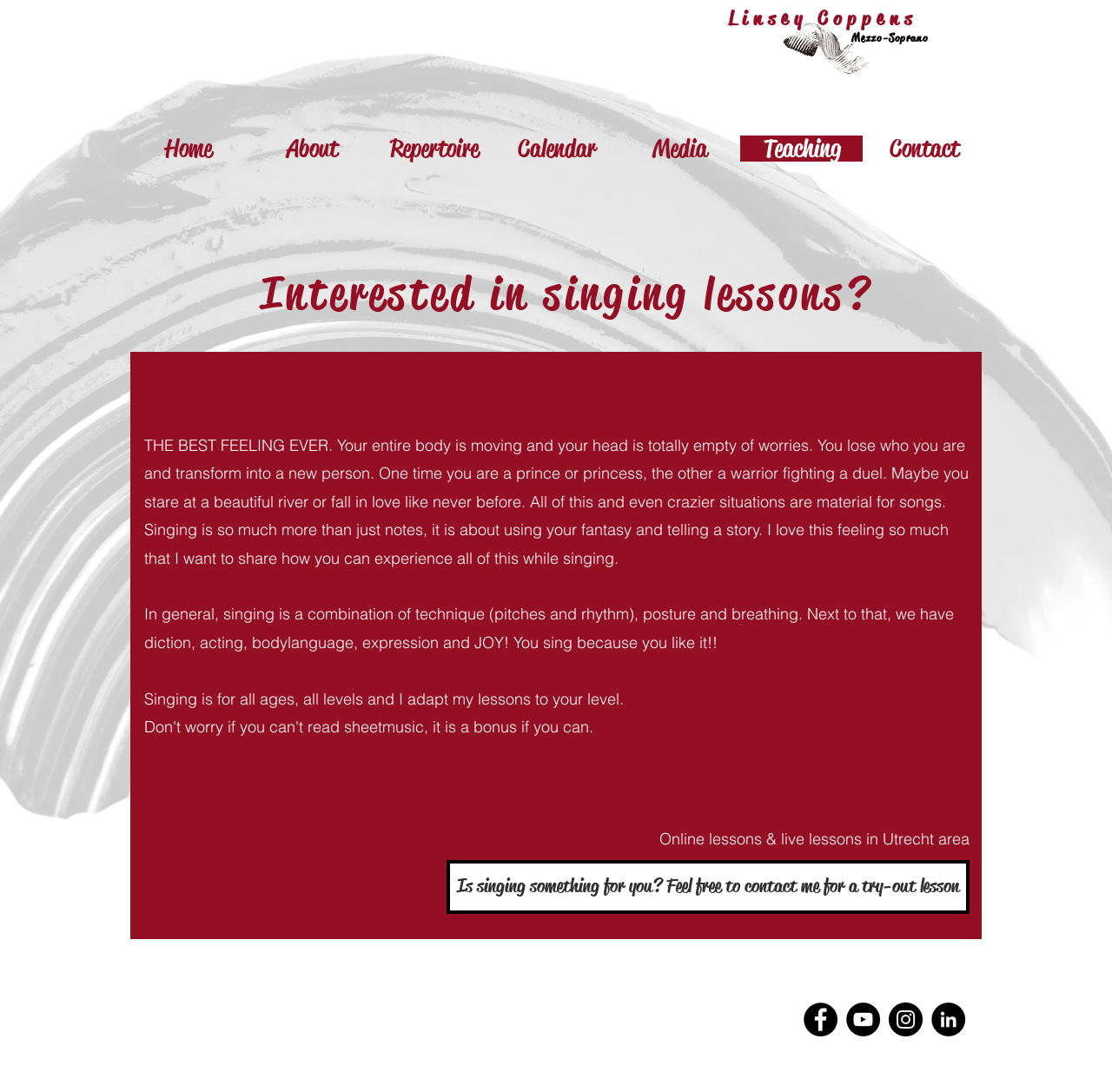How can you contact Linsey Coppens for a try-out lesson?
Respond to the question with a single word or phrase according to the image.

Through the link 'Is singing something for you?'